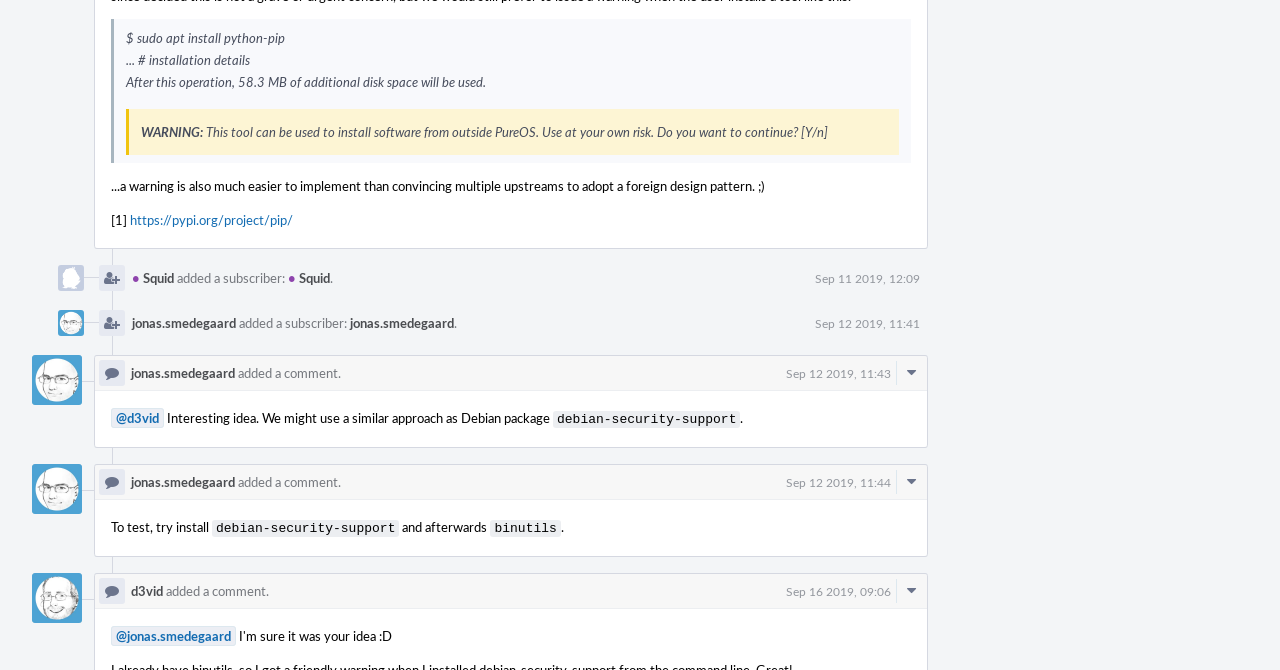Who added a subscriber?
Refer to the image and respond with a one-word or short-phrase answer.

Squid